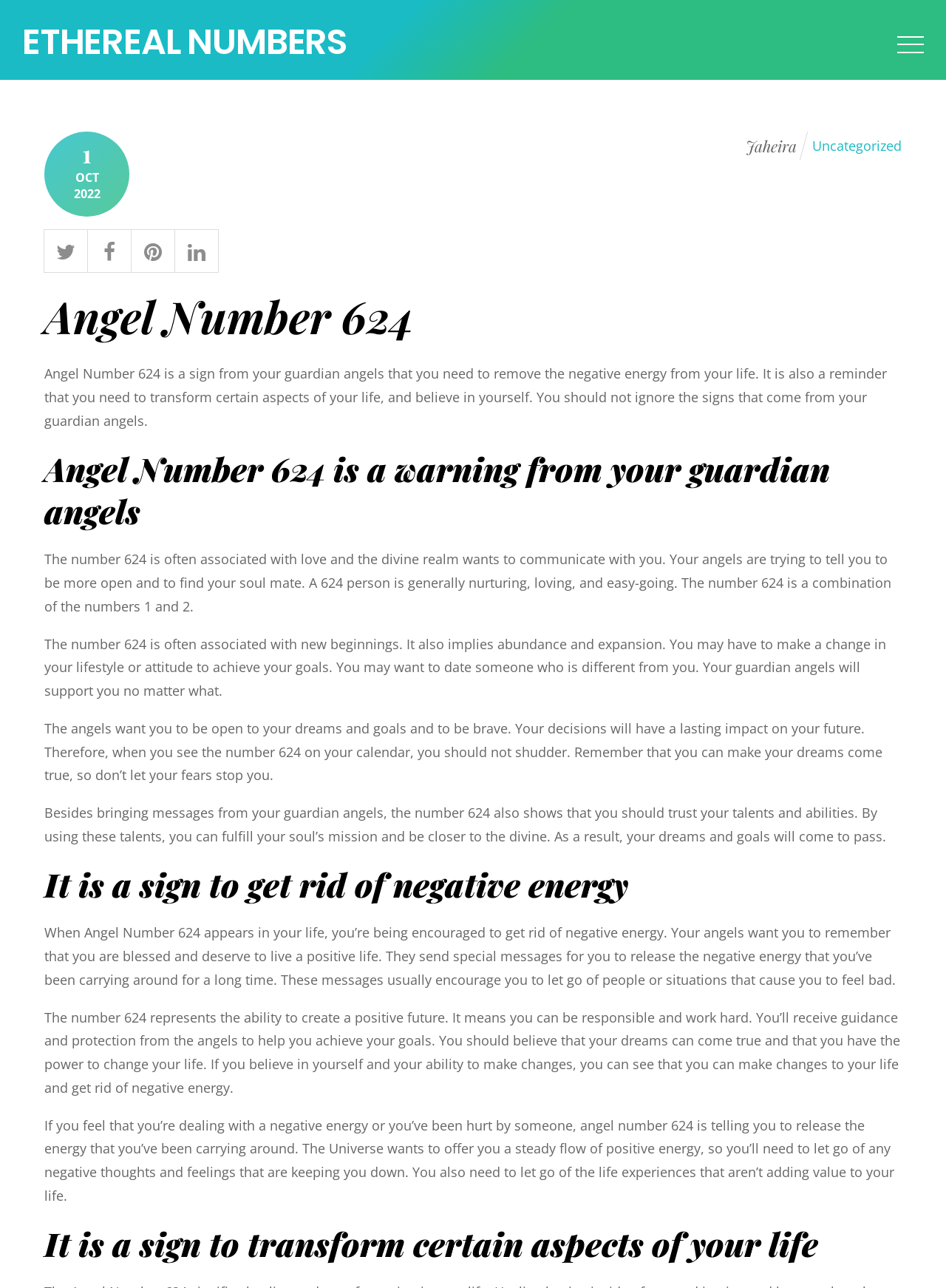Please determine the bounding box coordinates of the element to click in order to execute the following instruction: "Read more about Angel Number 624". The coordinates should be four float numbers between 0 and 1, specified as [left, top, right, bottom].

[0.047, 0.222, 0.438, 0.268]